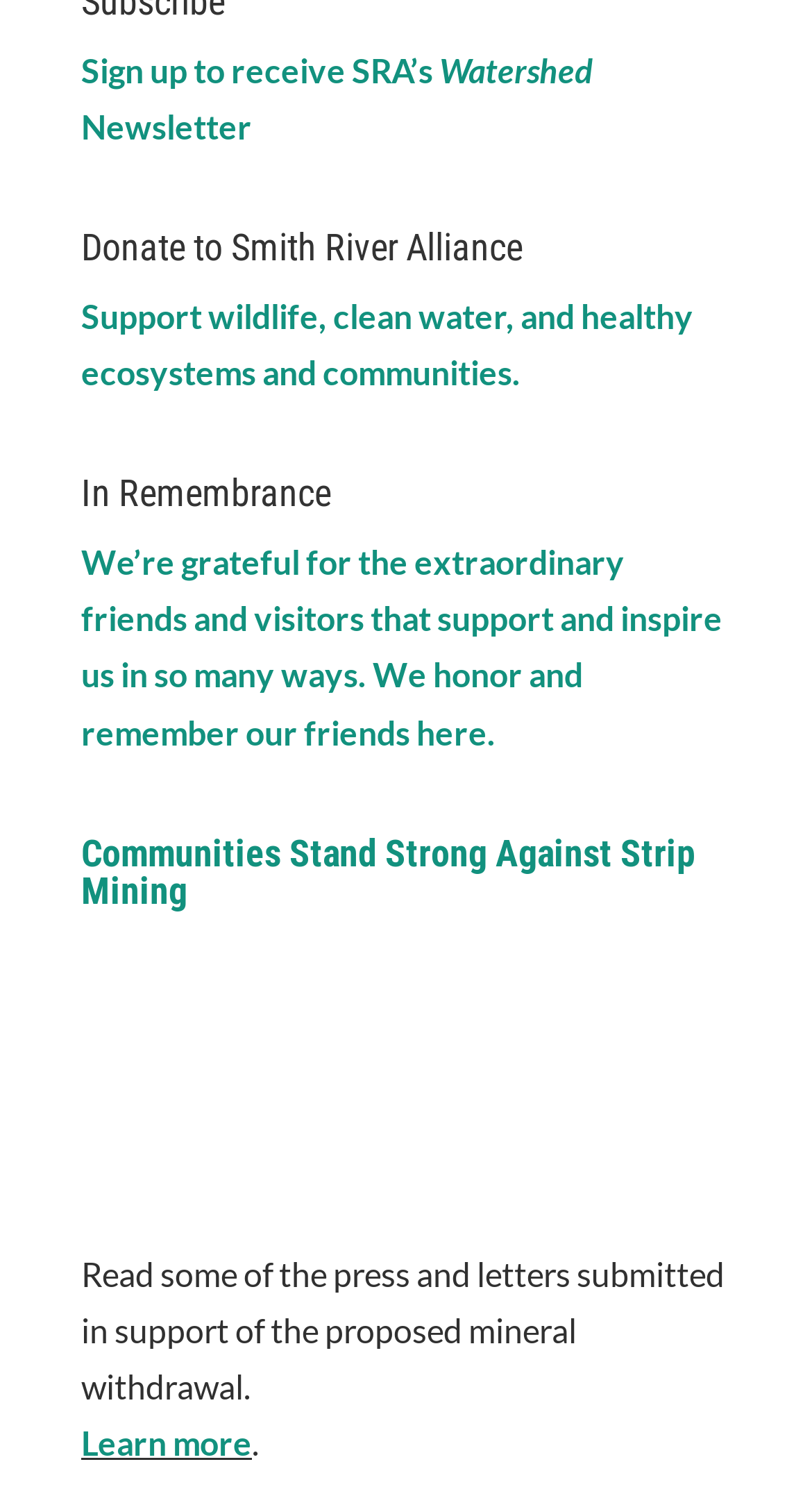What can be done in remembrance of friends and visitors?
Carefully examine the image and provide a detailed answer to the question.

The webpage has a section 'In Remembrance' with a link that says 'We honor and remember our friends here.' This suggests that the Smith River Alliance has a way to honor and remember friends and visitors who have passed away.